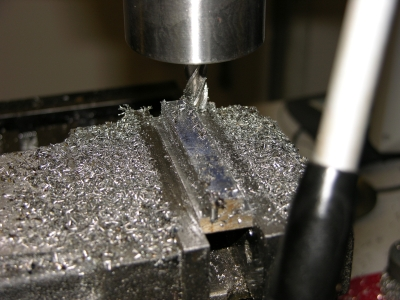Describe the image thoroughly, including all noticeable details.

The image captures a close-up view of a milling process underway, showcasing a milling machine with a cutting tool positioned above a metallic workpiece. The work area is strewn with fine metal shavings, indicating active material removal as the machine processes the metal. The surface of the workpiece appears machined, with a defined slot that measures 12mm in width, suggesting precision work aimed at creating a specific feature, likely for a mechanical fit or assembly. This scene vividly illustrates the intricate details of machining, where accuracy and technique come together to shape raw materials into functional components.